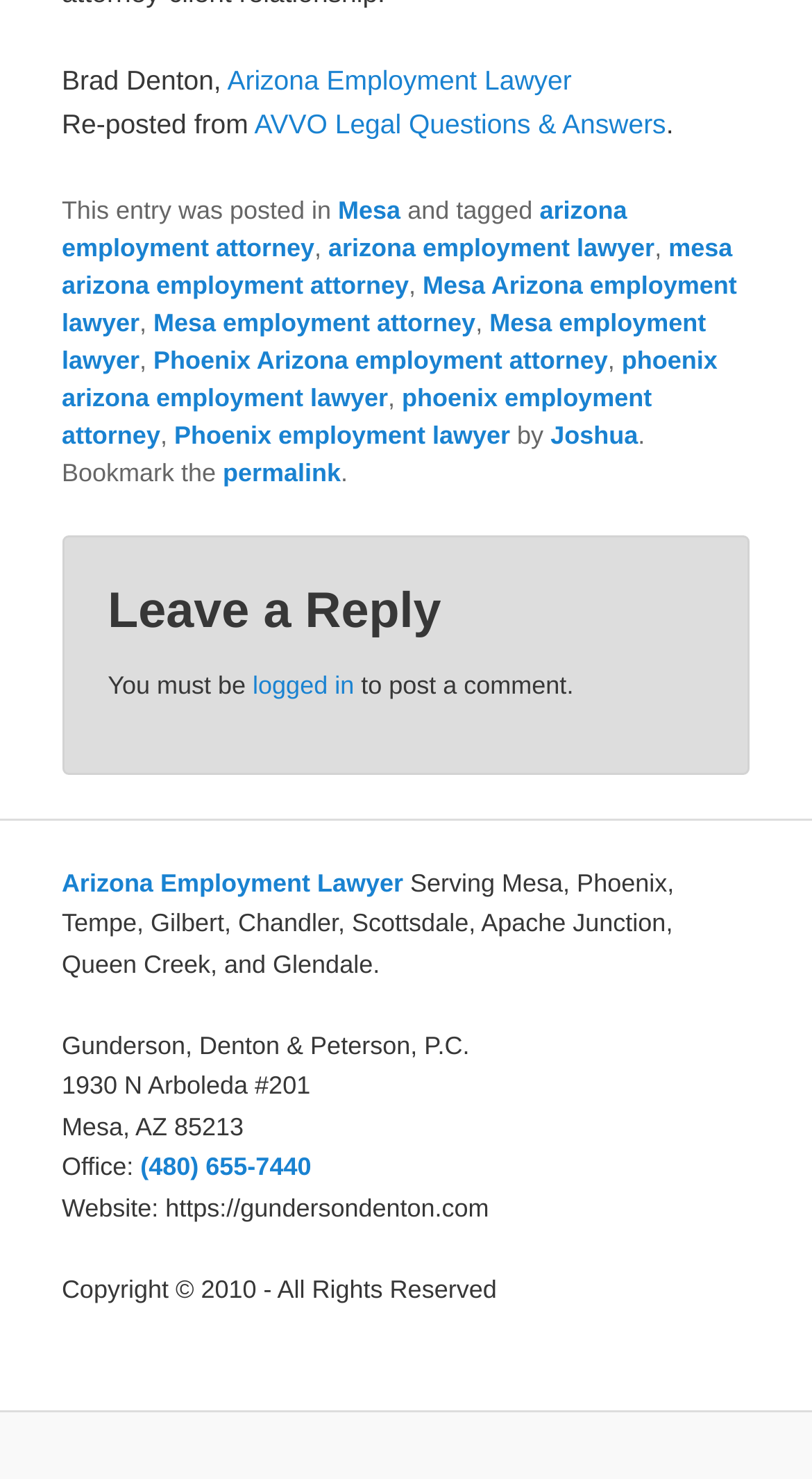Please provide the bounding box coordinates for the element that needs to be clicked to perform the following instruction: "Click on the link to Arizona Employment Lawyer". The coordinates should be given as four float numbers between 0 and 1, i.e., [left, top, right, bottom].

[0.28, 0.044, 0.704, 0.065]